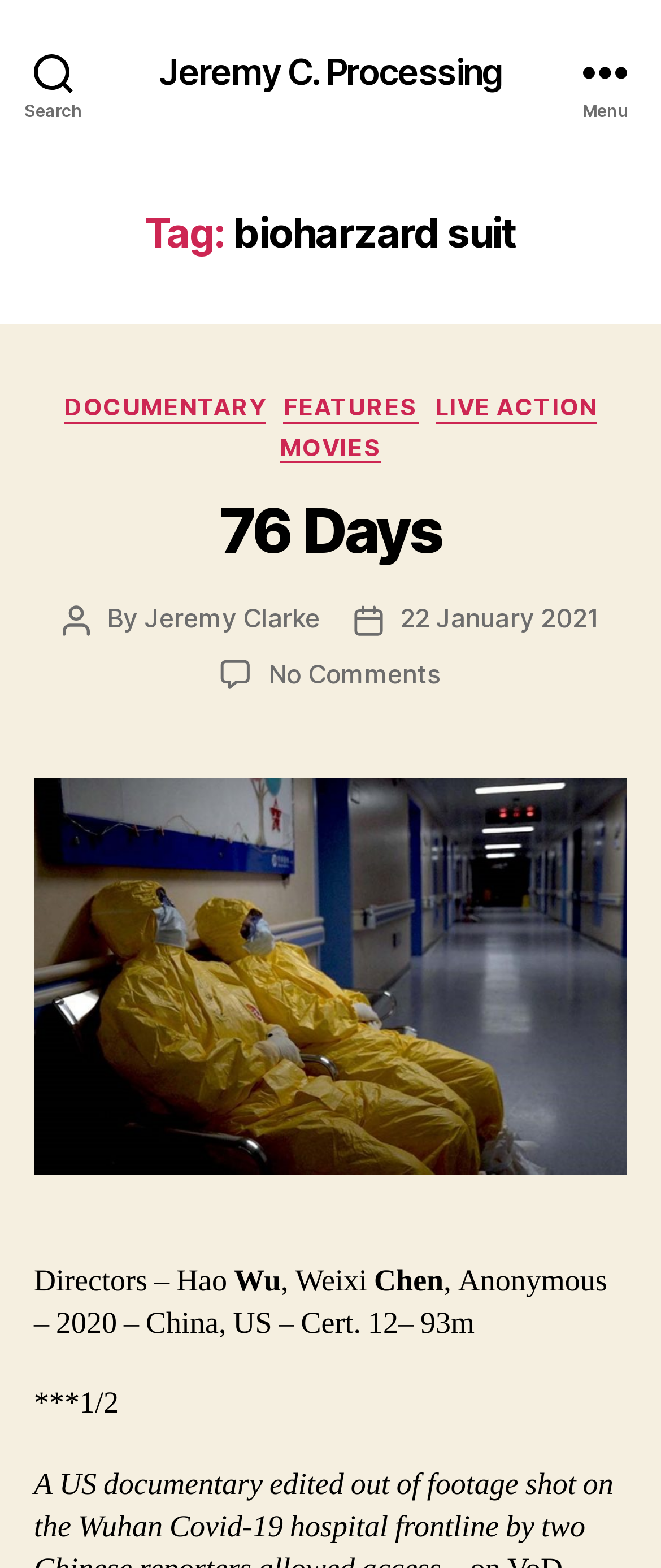Find and provide the bounding box coordinates for the UI element described with: "Jeremy Clarke".

[0.218, 0.384, 0.484, 0.405]